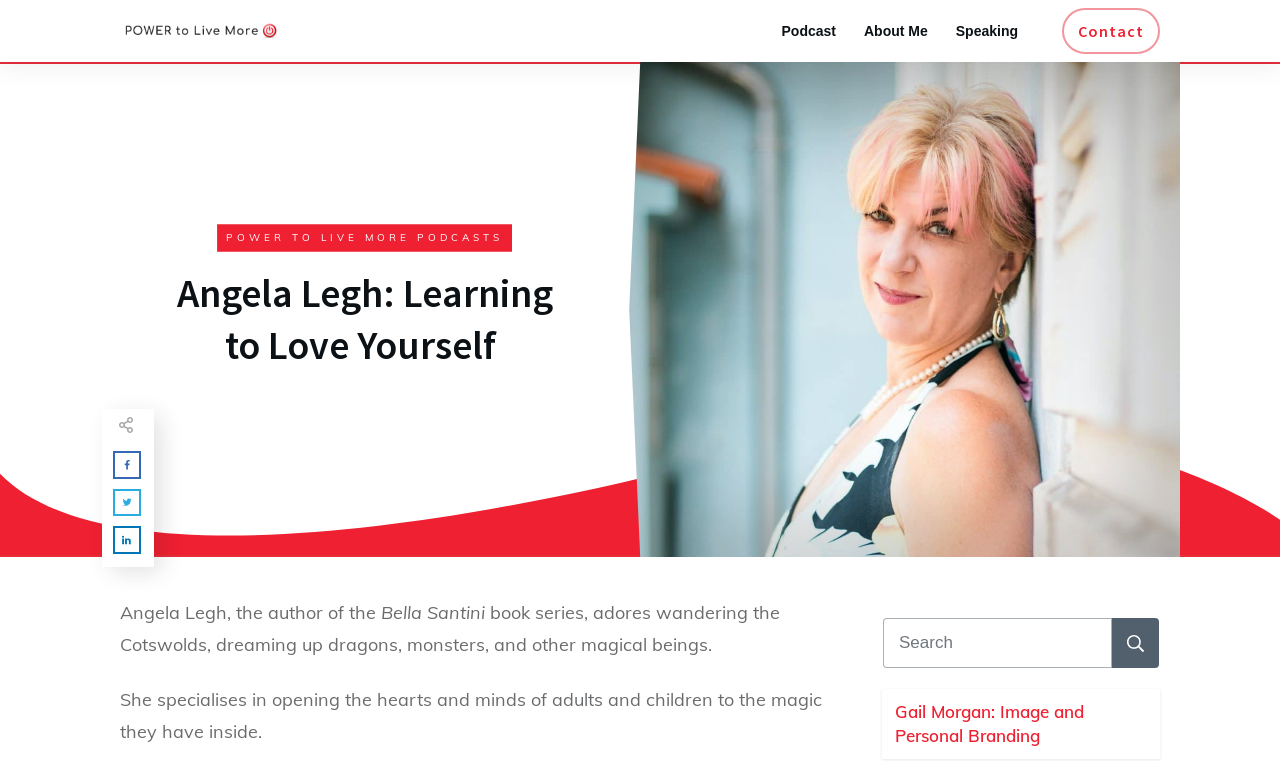Please identify the bounding box coordinates for the region that you need to click to follow this instruction: "Listen to the POWER TO LIVE MORE PODCASTS".

[0.177, 0.304, 0.393, 0.321]